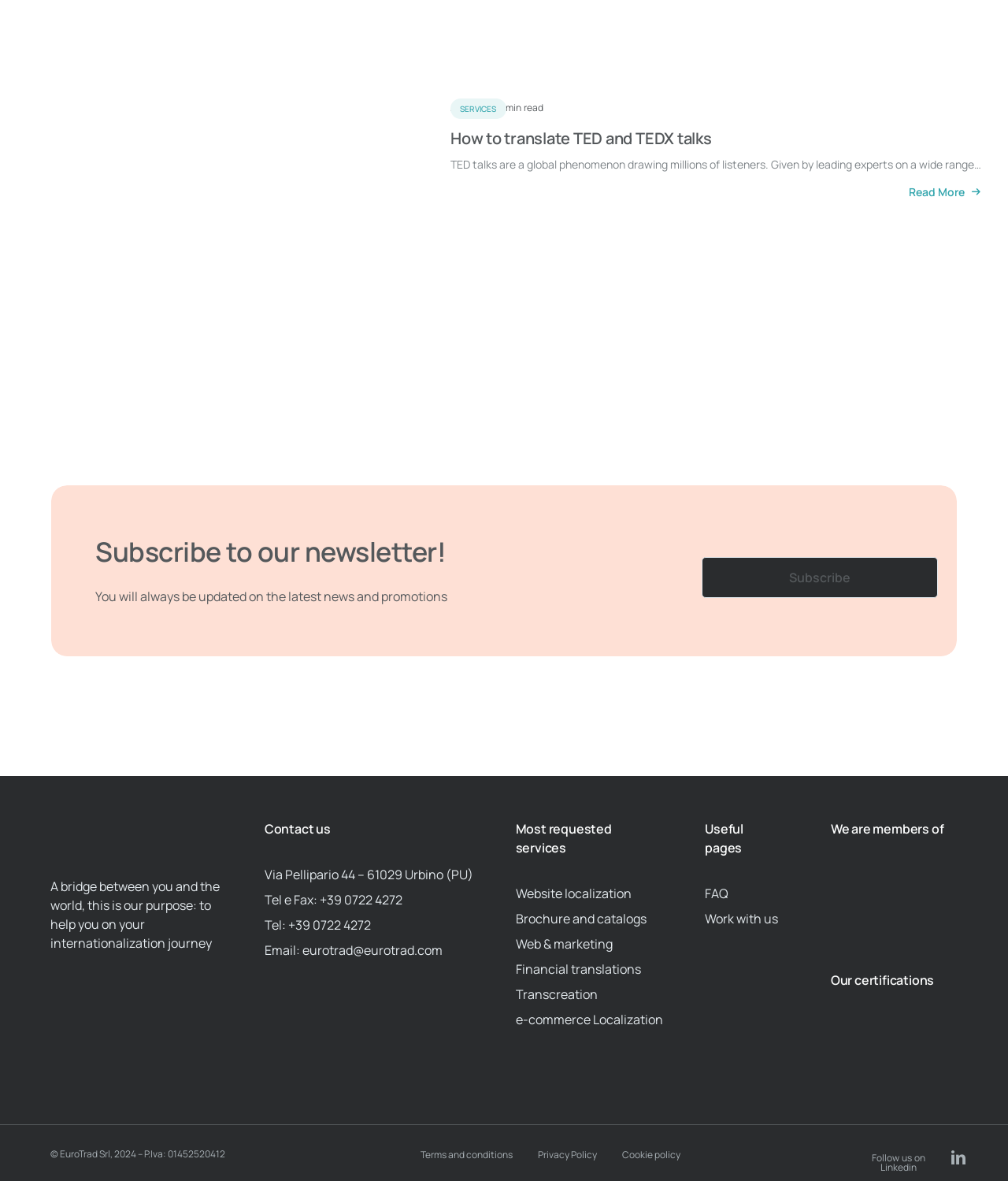What is the company's contact information?
From the details in the image, answer the question comprehensively.

The links 'Via Pellipario 44 – 61029 Urbino (PU)', 'Tel e Fax: +39 0722 4272', and 'Email: eurotrad@eurotrad.com' at the bottom of the webpage provide the company's contact information.